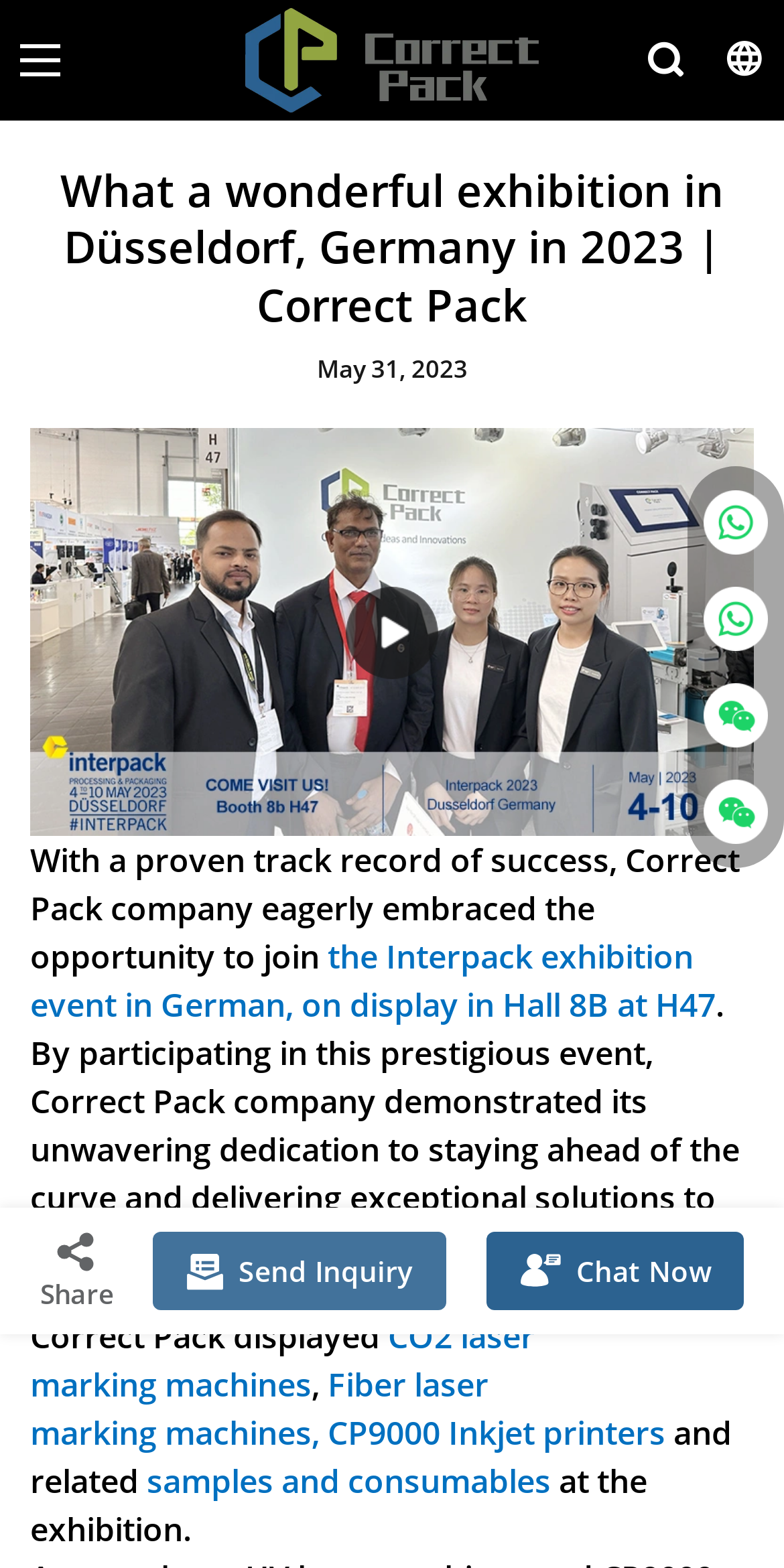Locate the bounding box coordinates of the element you need to click to accomplish the task described by this instruction: "Click the 'Send Inquiry' button".

[0.195, 0.786, 0.569, 0.836]